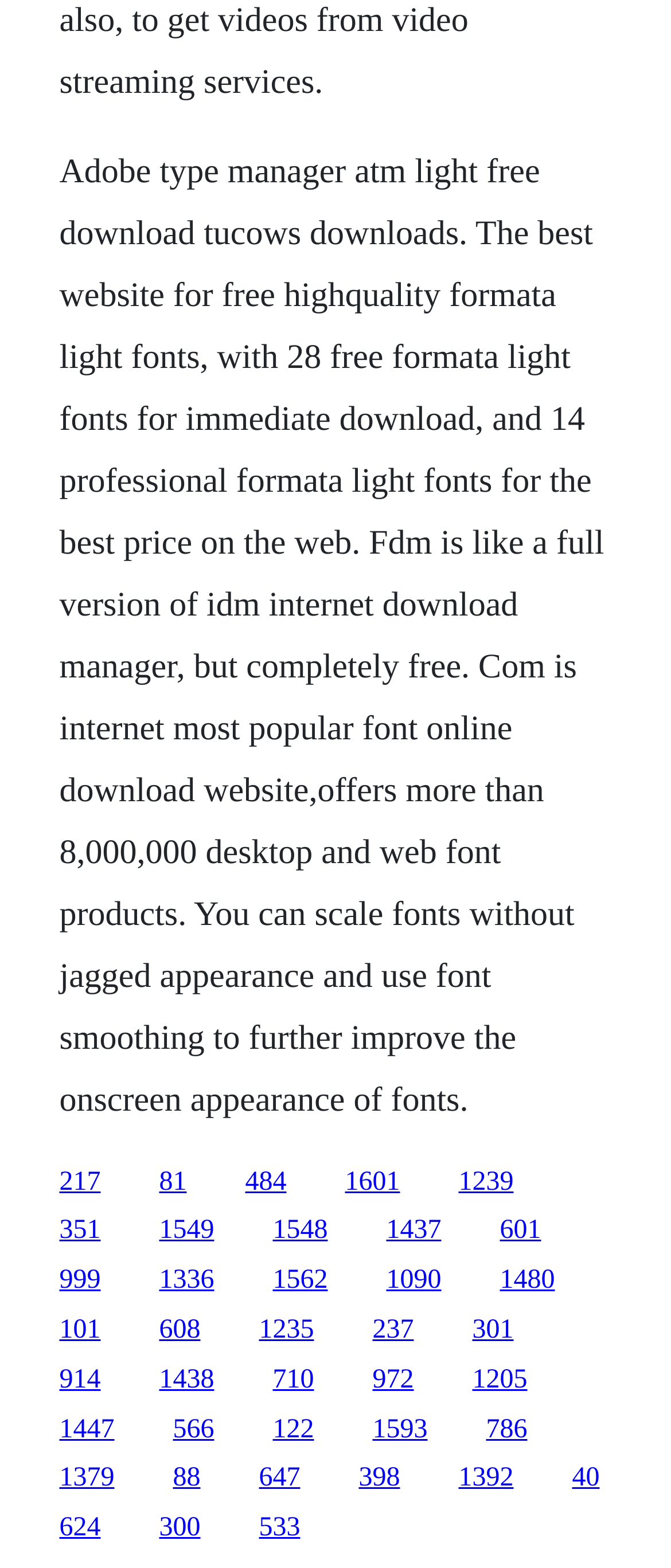How many professional Formata Light fonts are available for purchase?
Provide a fully detailed and comprehensive answer to the question.

The StaticText element mentions that there are 14 professional Formata Light fonts available for purchase at the best price on the web.